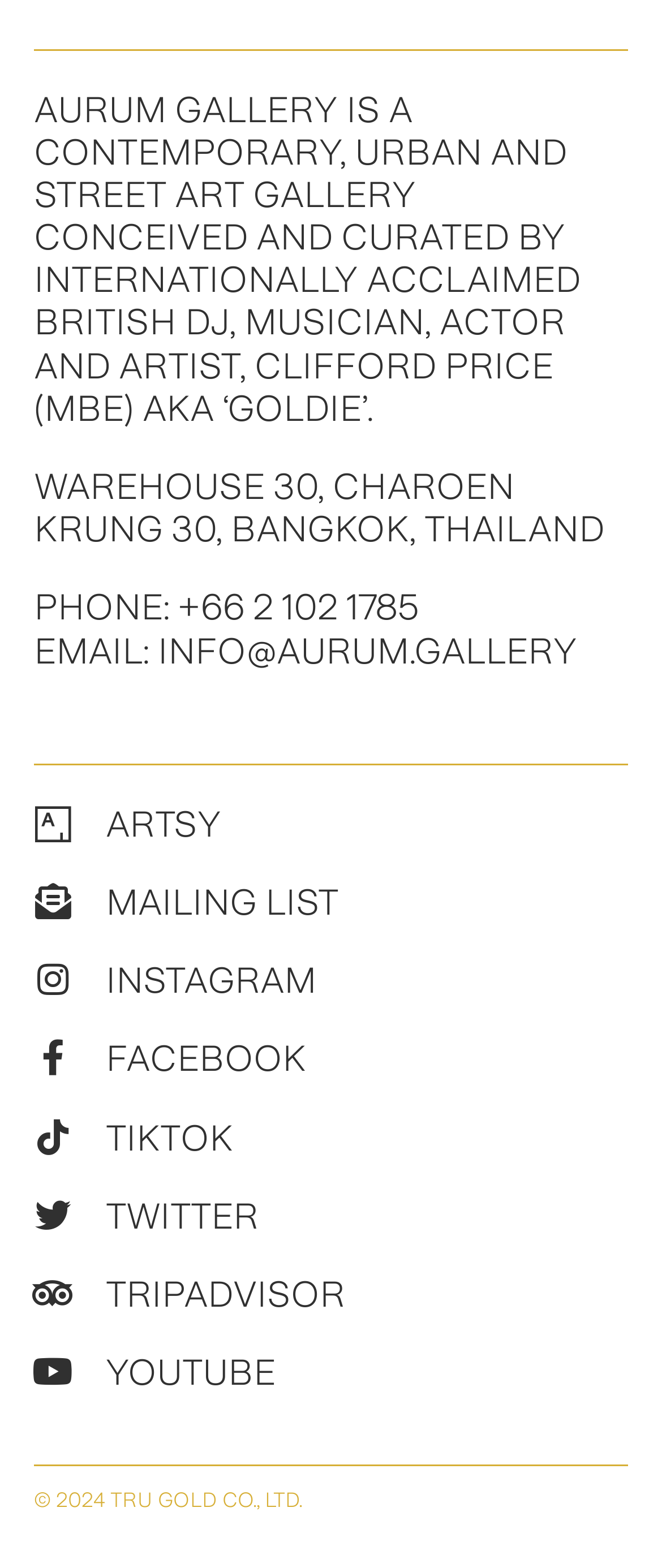Who is the curator of Aurum Gallery?
Using the visual information, respond with a single word or phrase.

Goldie